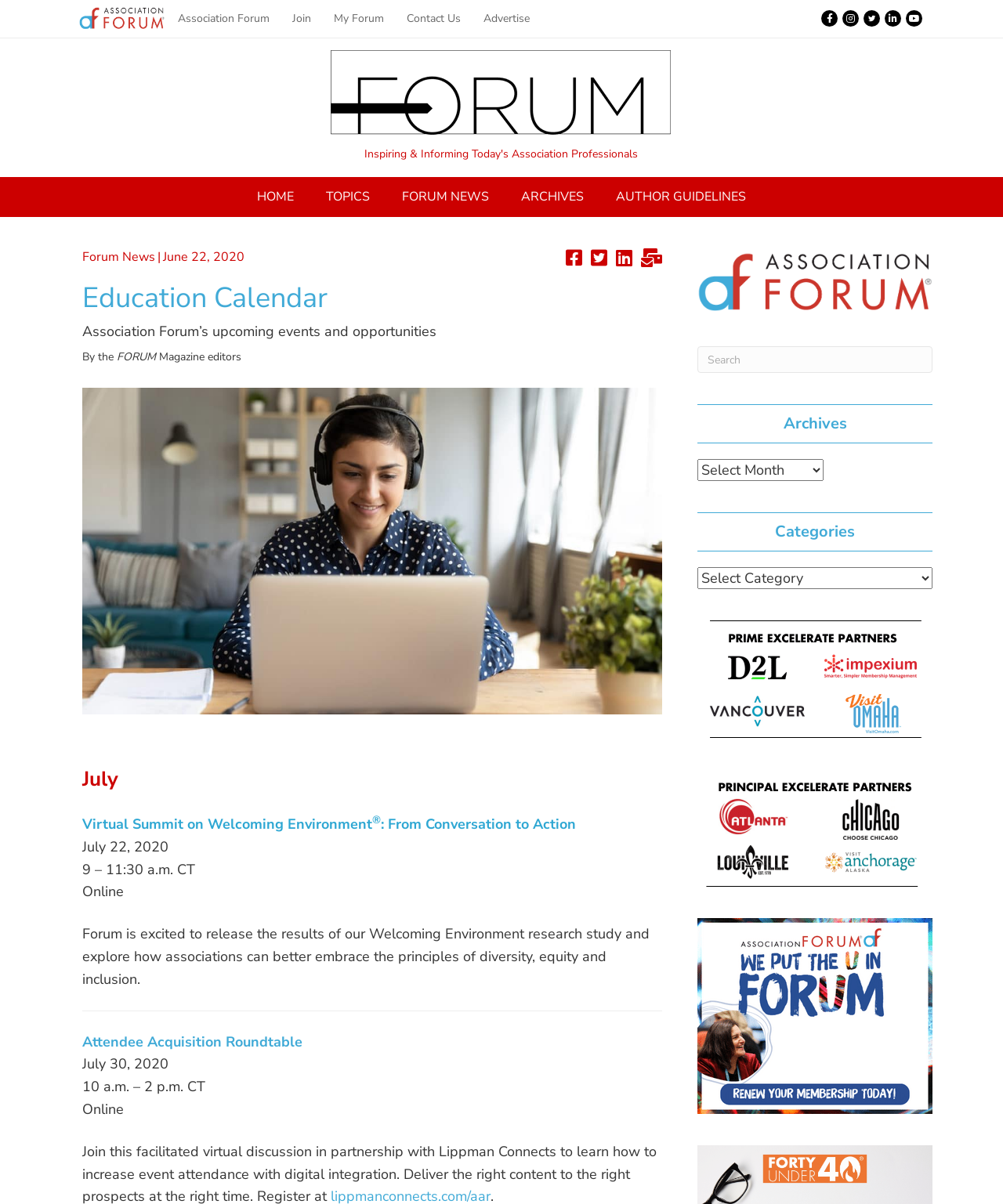Provide a one-word or brief phrase answer to the question:
What is the name of the association?

Association Forum